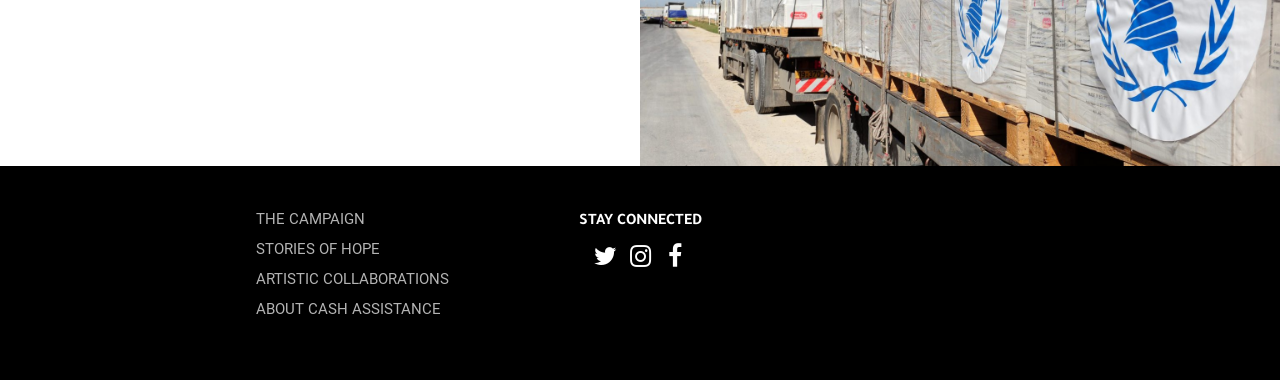Reply to the question with a single word or phrase:
What is the first link on the webpage?

THE CAMPAIGN